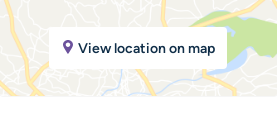Give a thorough caption of the image, focusing on all visible elements.

The image displays a location marker on a map, accompanied by the text "View location on map." This interactive link enables users to access a detailed map view, facilitating navigation to the clinic's physical address, which is located in Sunbury, Surrey. The visual suggests the availability of geographical context for potential clients seeking hypnotherapy services offered by Loran Northey. This feature is particularly useful for clients who prefer to arrive in person for their sessions, enhancing the overall user experience on the hypnotherapy directory webpage.